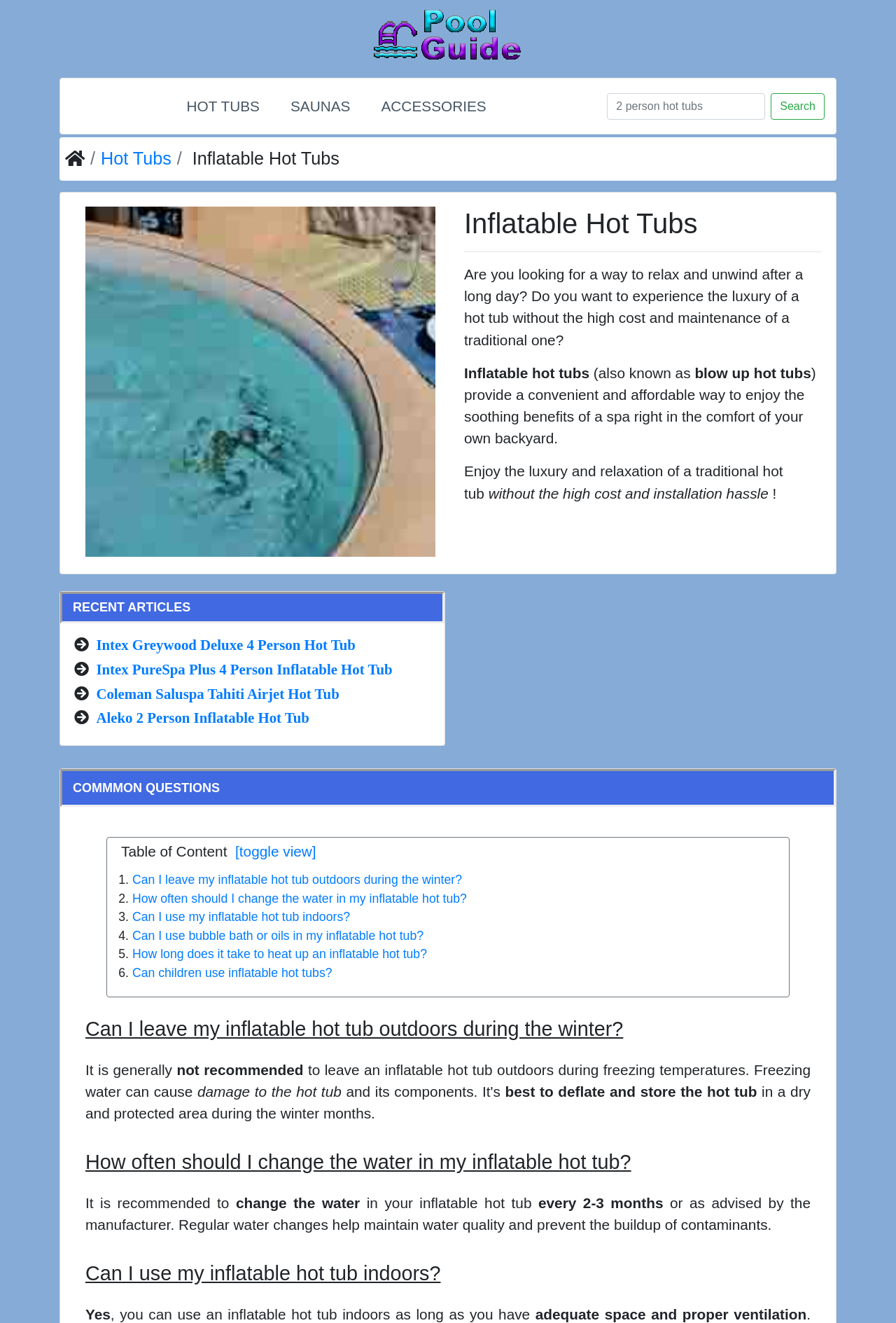Please locate the clickable area by providing the bounding box coordinates to follow this instruction: "Learn about Intex Greywood Deluxe 4 Person Hot Tub".

[0.107, 0.482, 0.397, 0.493]